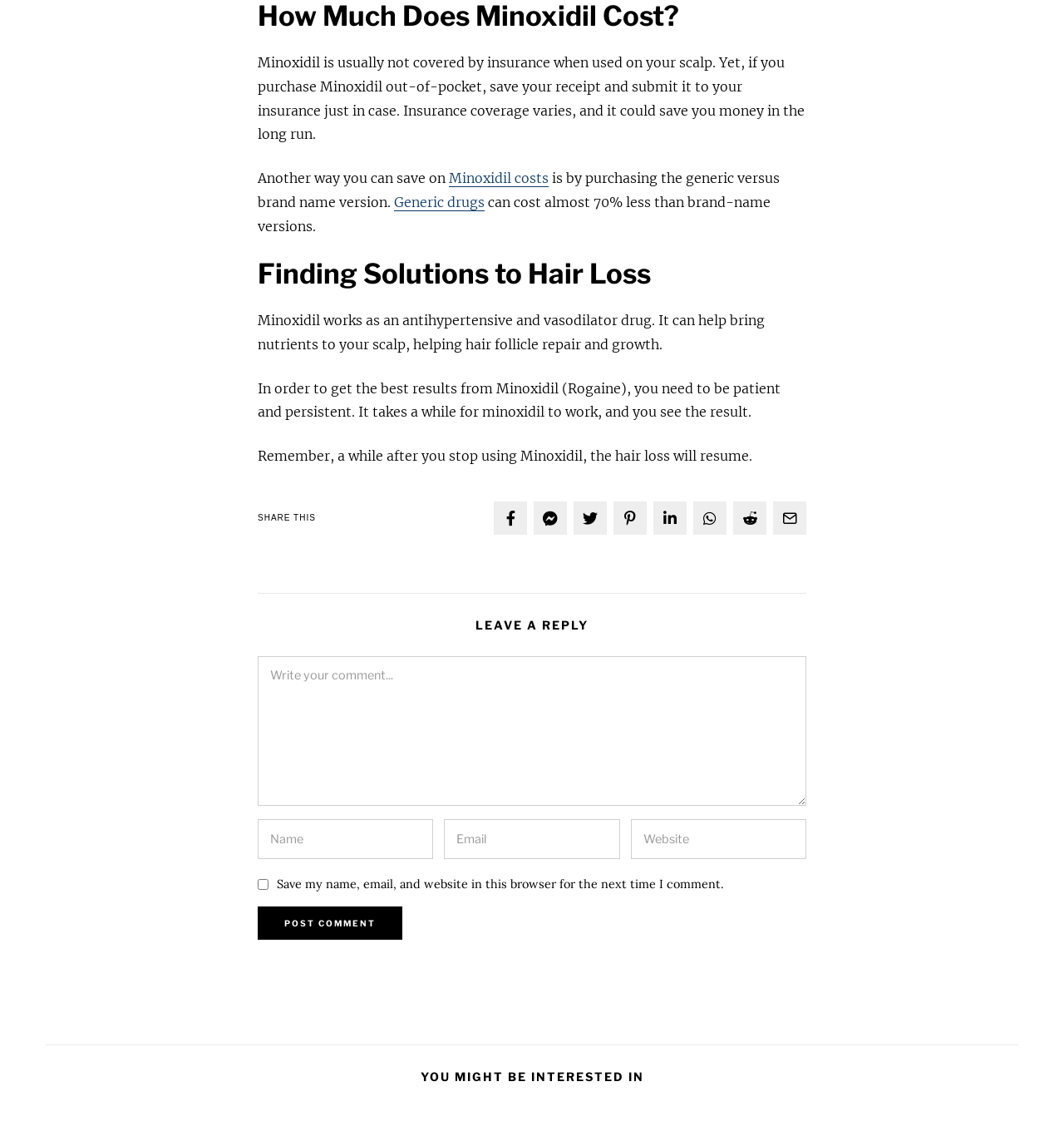Please identify the bounding box coordinates of the element's region that I should click in order to complete the following instruction: "Write a comment in the textbox". The bounding box coordinates consist of four float numbers between 0 and 1, i.e., [left, top, right, bottom].

[0.242, 0.578, 0.758, 0.71]